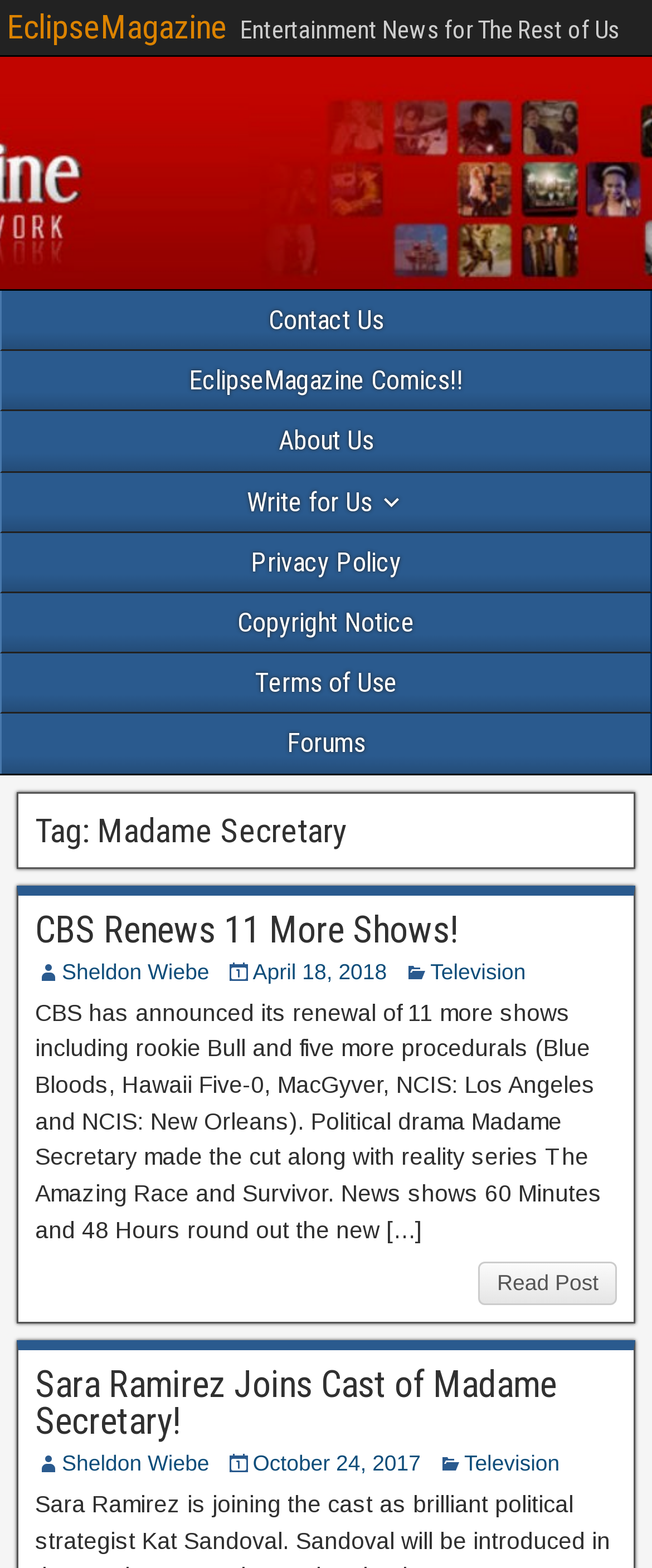Give the bounding box coordinates for the element described by: "CBS Renews 11 More Shows!".

[0.054, 0.579, 0.705, 0.606]